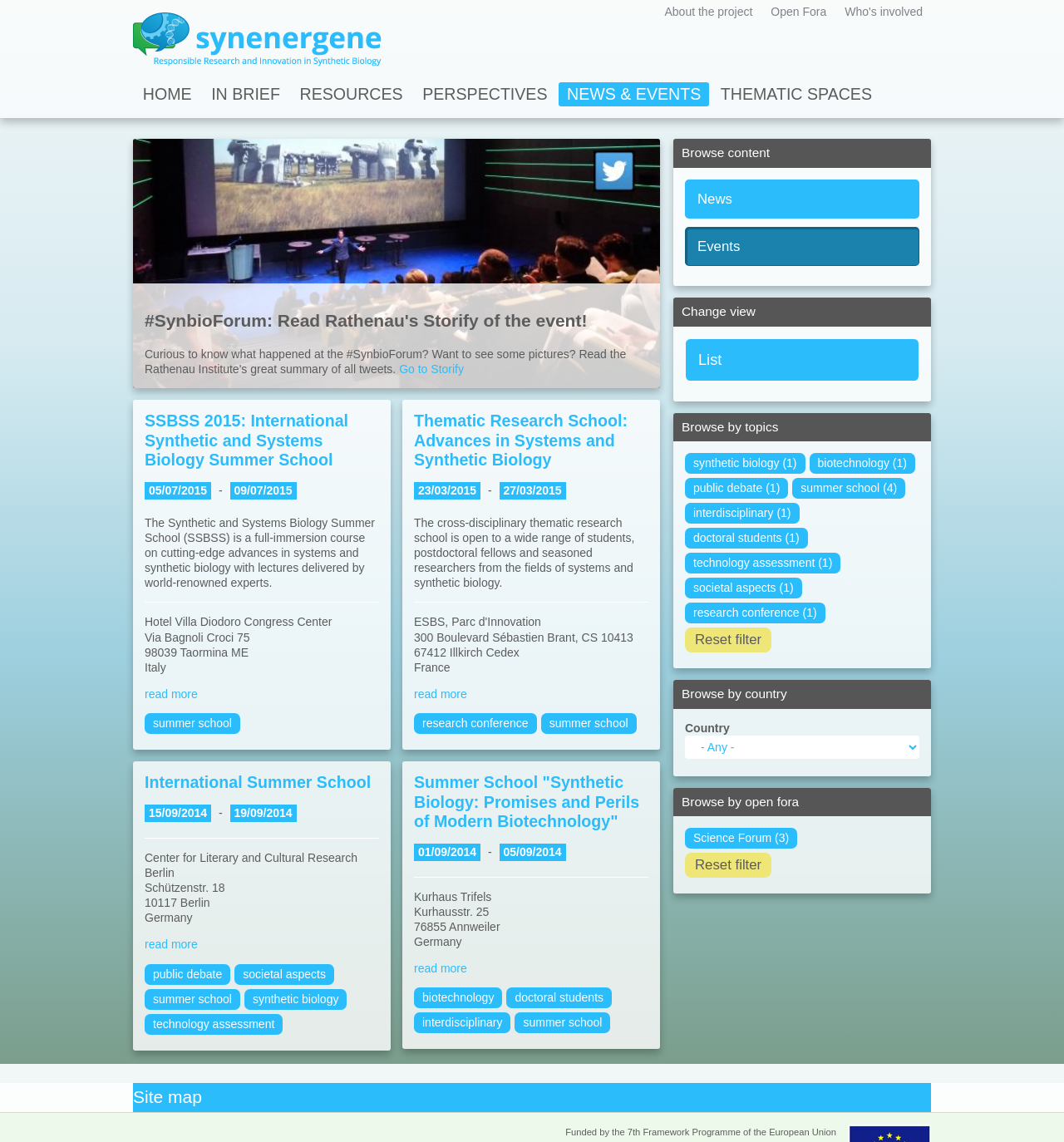What is the iGEMer’s Guide to the Future?
Look at the image and provide a detailed response to the question.

The iGEMer’s Guide to the Future is described as 'an interactive web-based tool that supports iGEM teams in their integrated human practices work and to do responsible research and innovation'.